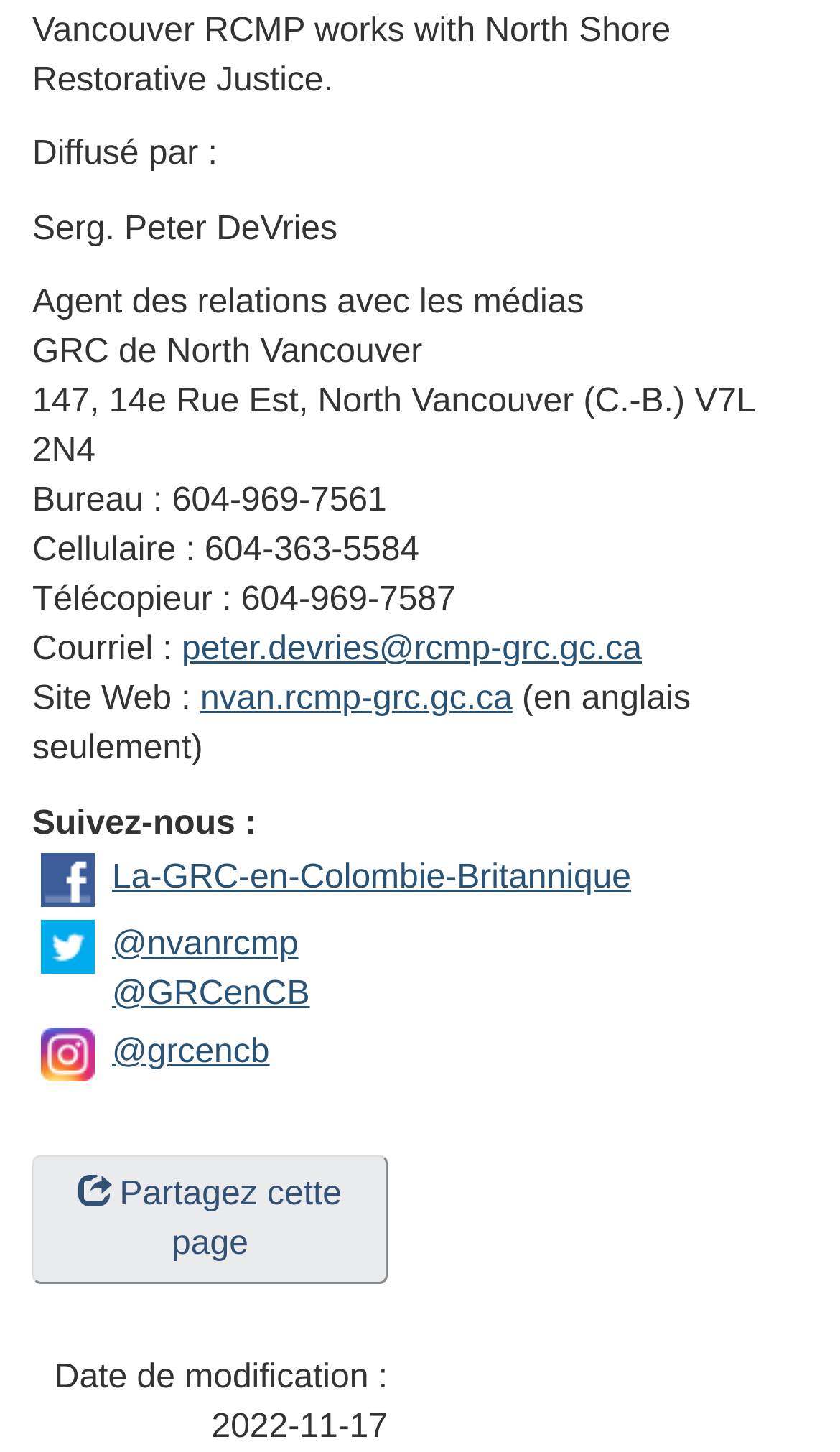Can you give a comprehensive explanation to the question given the content of the image?
What is the website of the RCMP in North Vancouver?

The webpage provides a link to the website of the RCMP in North Vancouver, which is nvan.rcmp-grc.gc.ca, as indicated by the 'Site Web :' section.